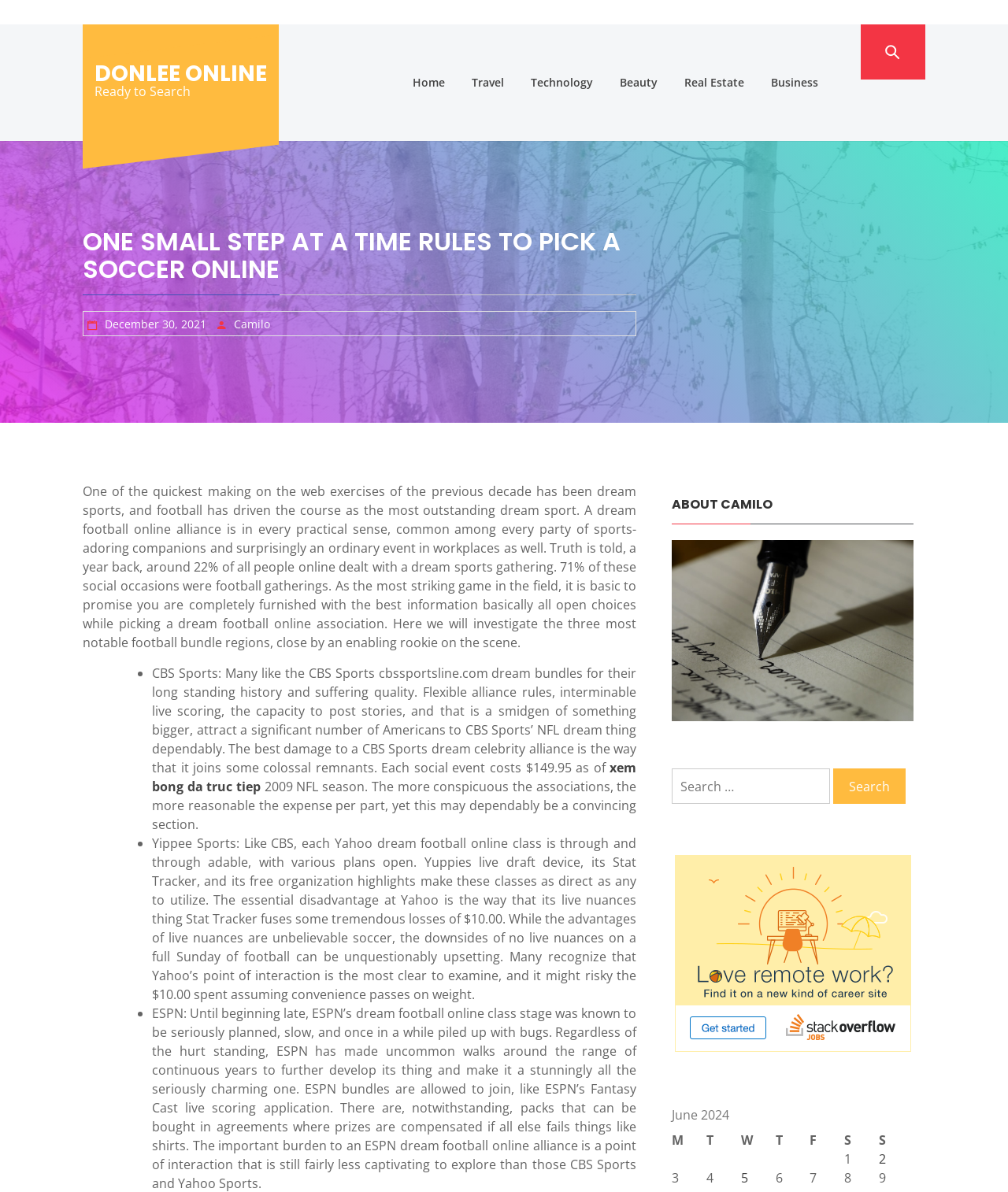Kindly determine the bounding box coordinates for the clickable area to achieve the given instruction: "Search within the site".

None